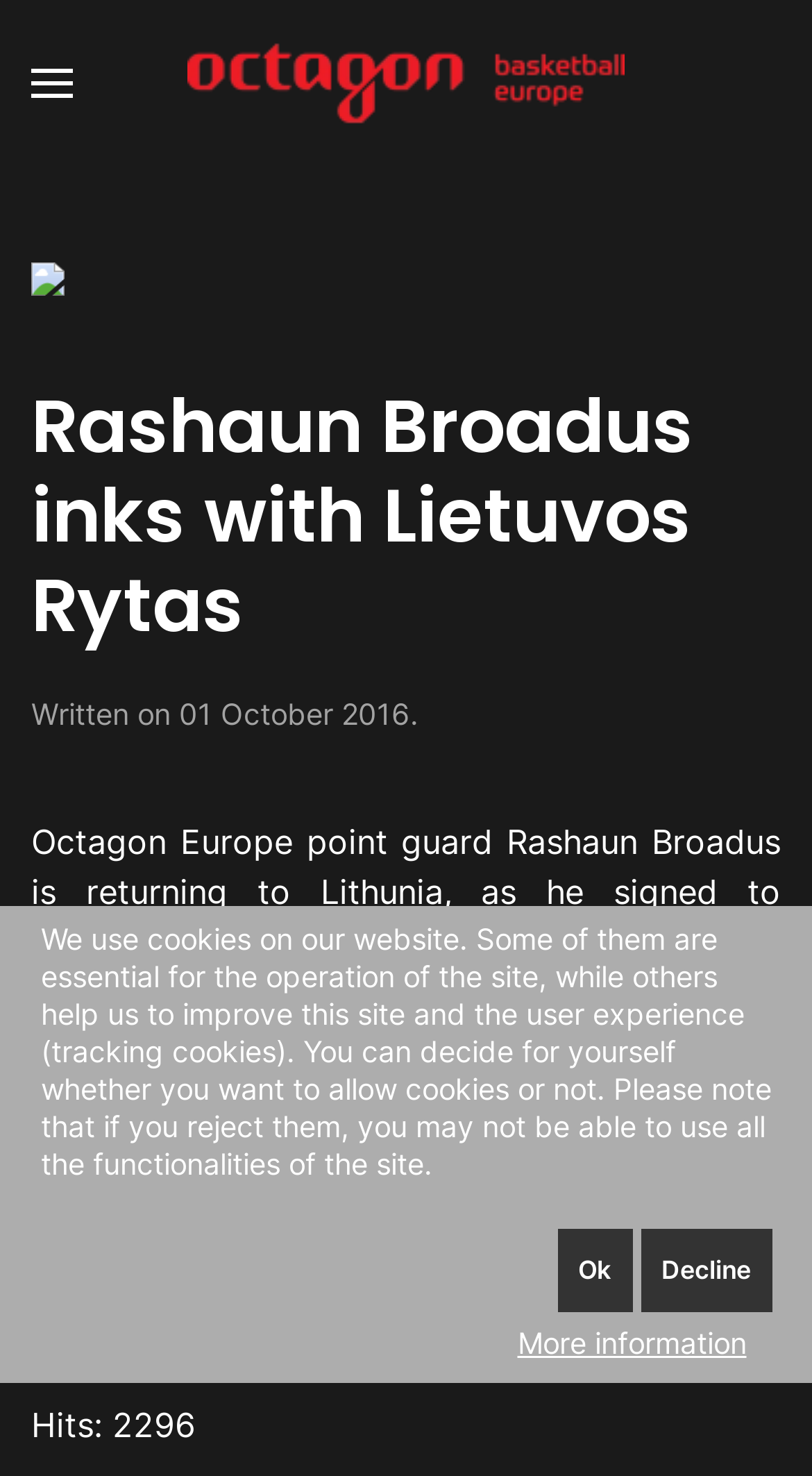Determine the bounding box for the described HTML element: "More information". Ensure the coordinates are four float numbers between 0 and 1 in the format [left, top, right, bottom].

[0.637, 0.895, 0.919, 0.924]